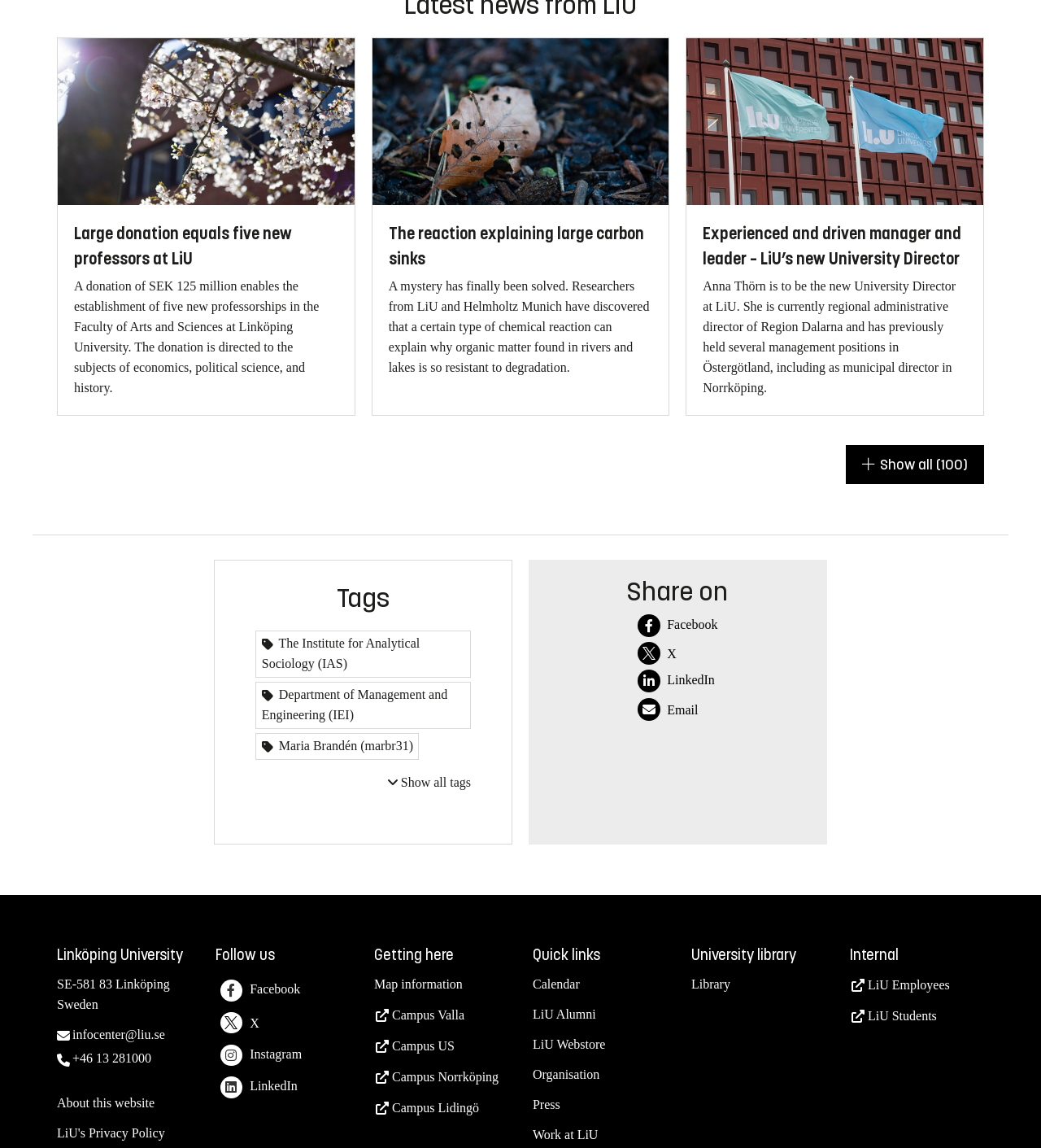Please locate the bounding box coordinates of the element that should be clicked to complete the given instruction: "Show all news".

[0.812, 0.388, 0.945, 0.422]